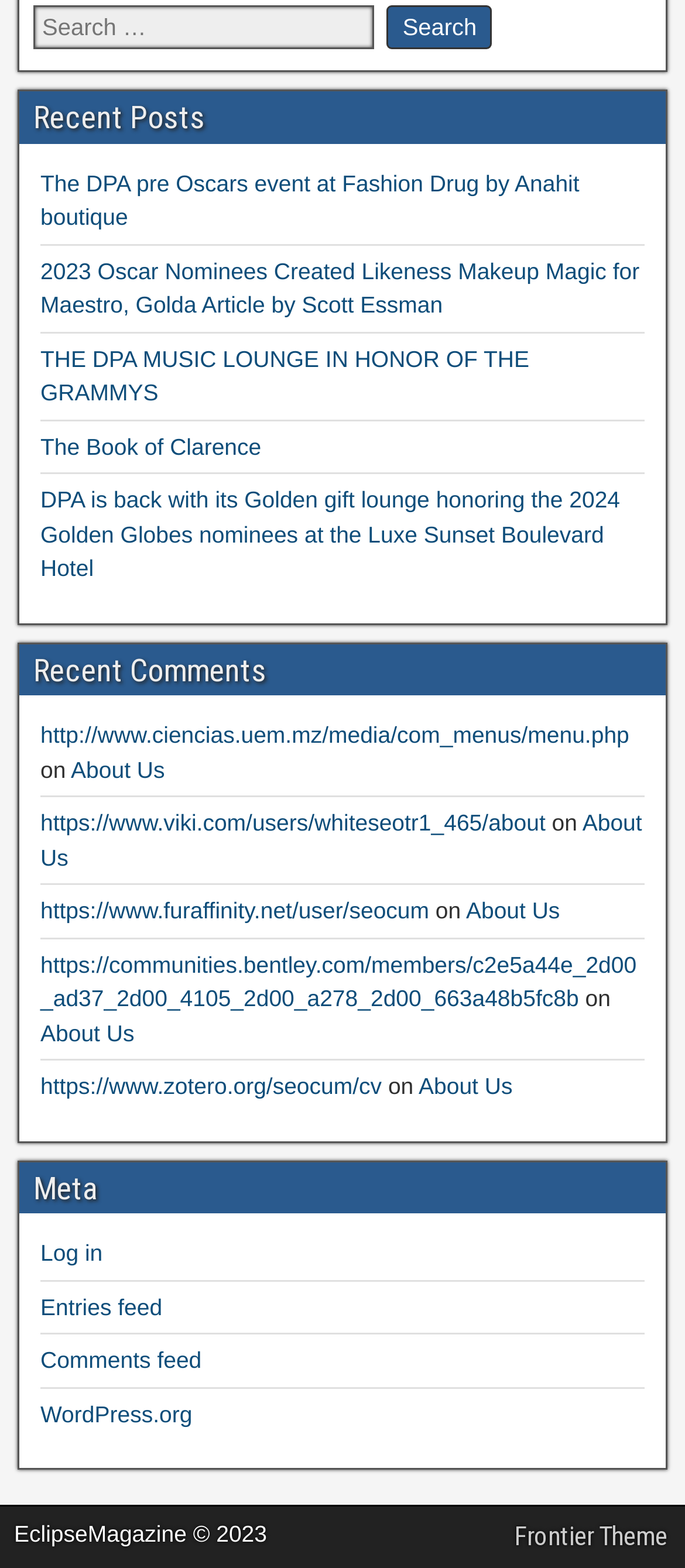Please specify the bounding box coordinates of the region to click in order to perform the following instruction: "Search for something".

[0.049, 0.003, 0.545, 0.031]